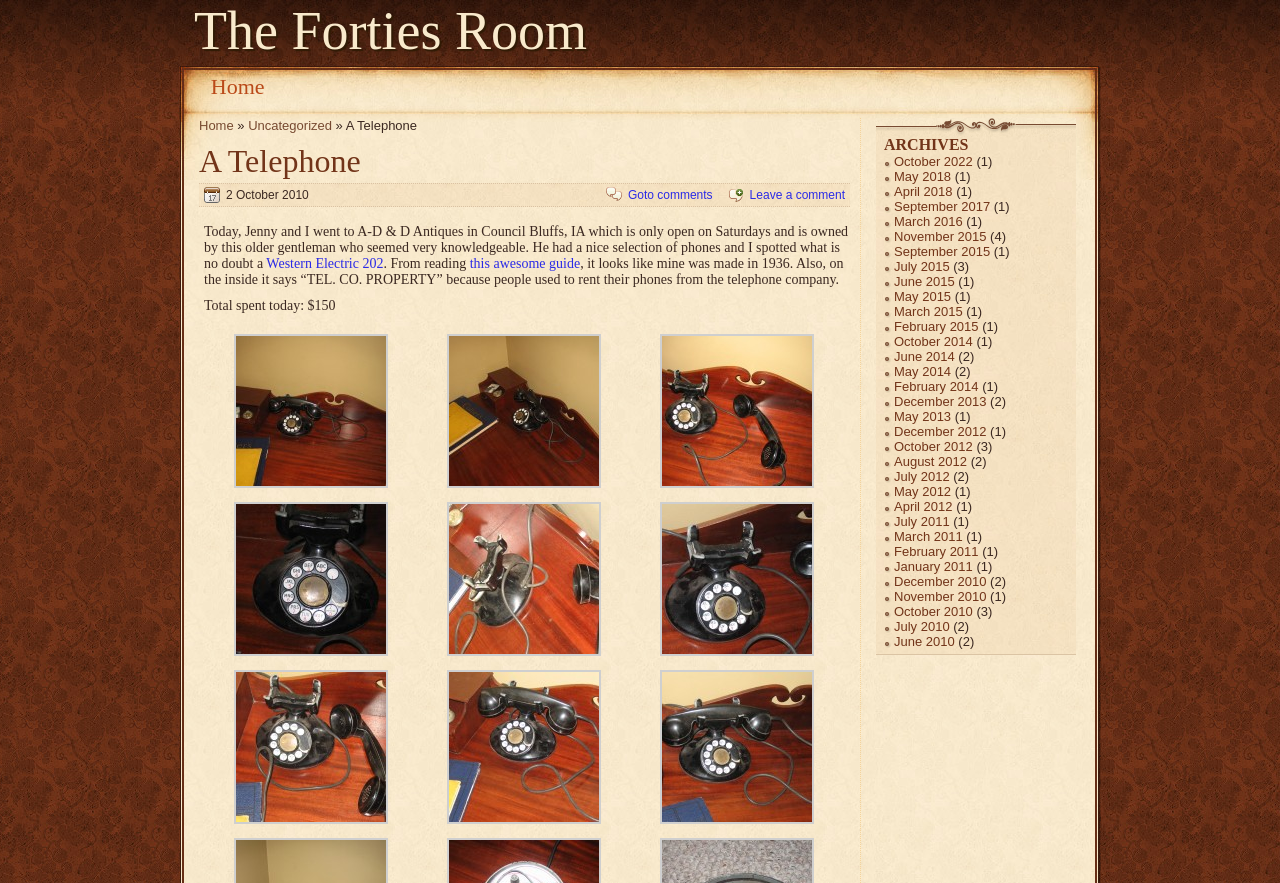Using the information in the image, give a comprehensive answer to the question: 
What is the location of the antique store?

The text mentions 'A-D & D Antiques in Council Bluffs, IA', which implies that the location of the antique store is Council Bluffs, Iowa.